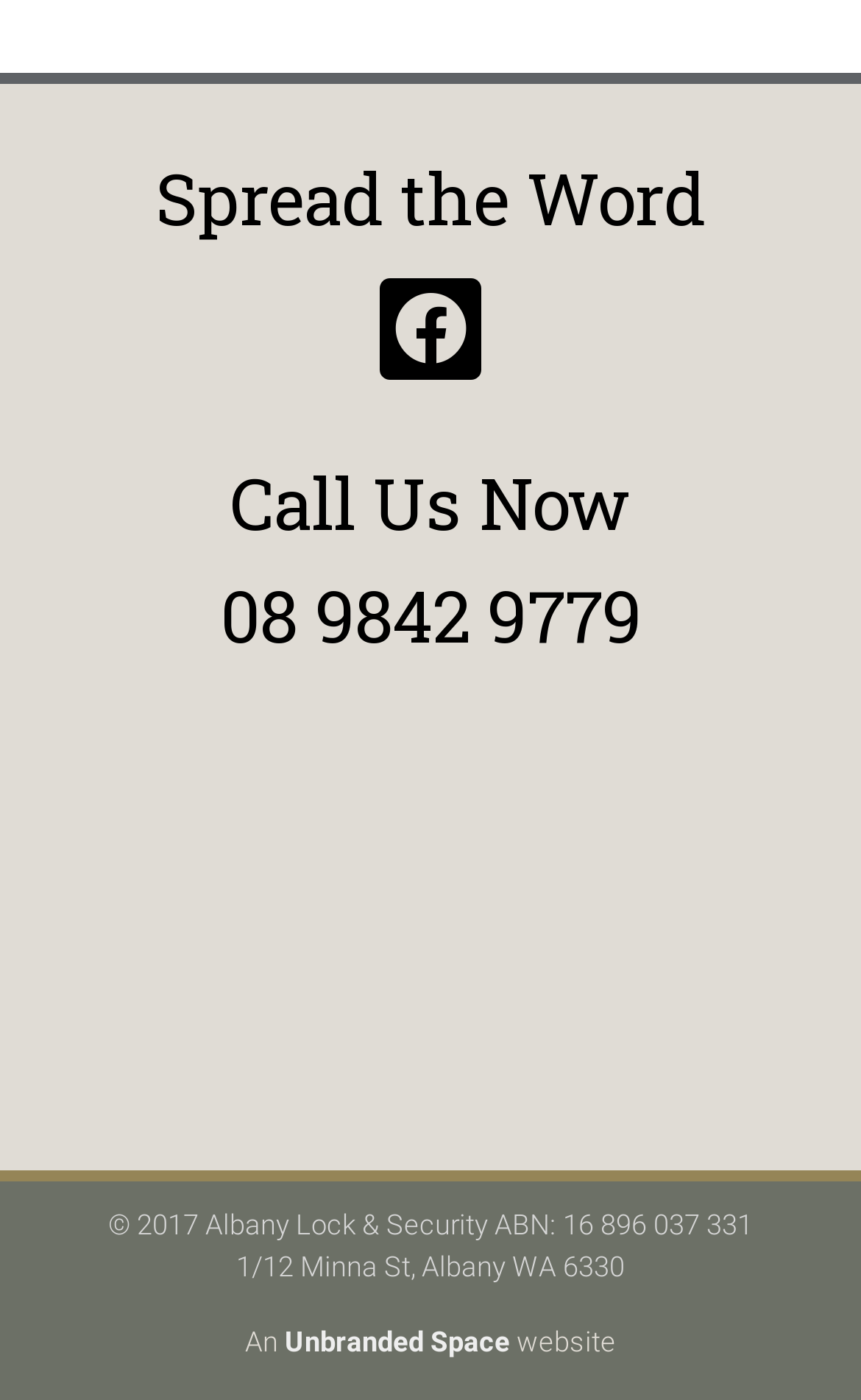Please provide a detailed answer to the question below based on the screenshot: 
What social media platform is linked?

The social media platform linked is Facebook, which is indicated by the link element 'Facebook ' with a Facebook icon.